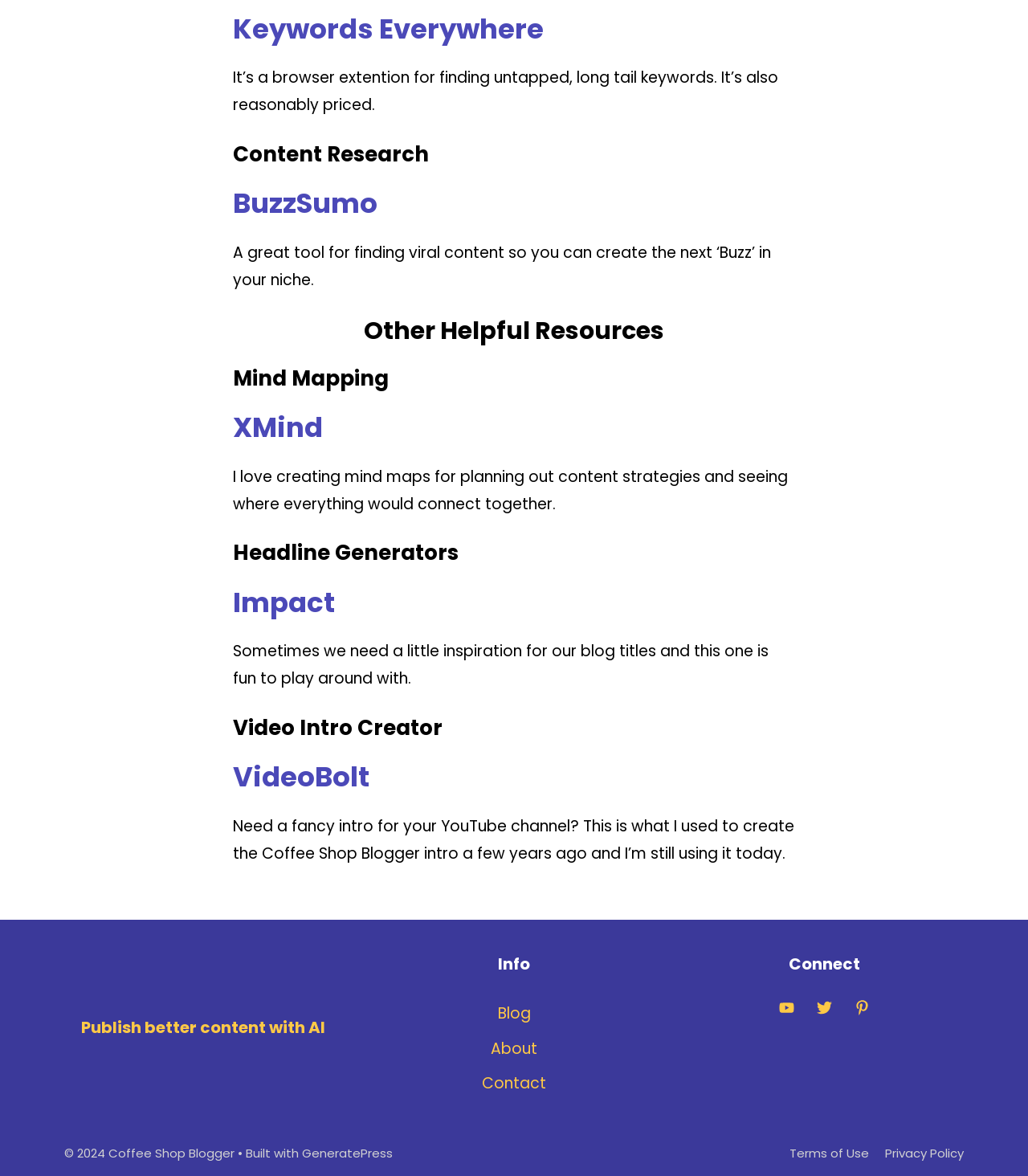From the screenshot, find the bounding box of the UI element matching this description: "Blog". Supply the bounding box coordinates in the form [left, top, right, bottom], each a float between 0 and 1.

[0.484, 0.852, 0.516, 0.871]